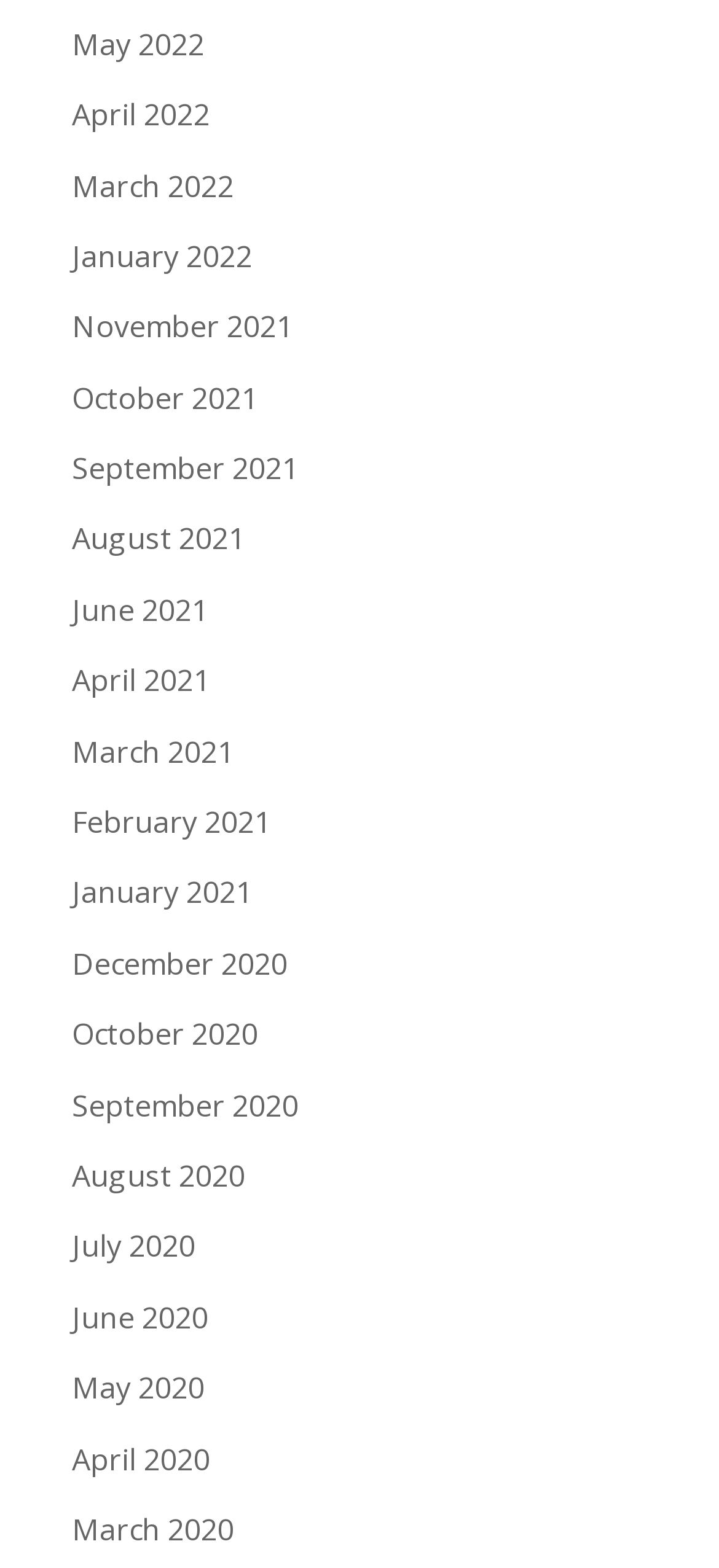Please study the image and answer the question comprehensively:
What is the latest month listed on the webpage?

By examining the links on the webpage, I can see that the latest month listed is May 2022, which is located at the top of the list.